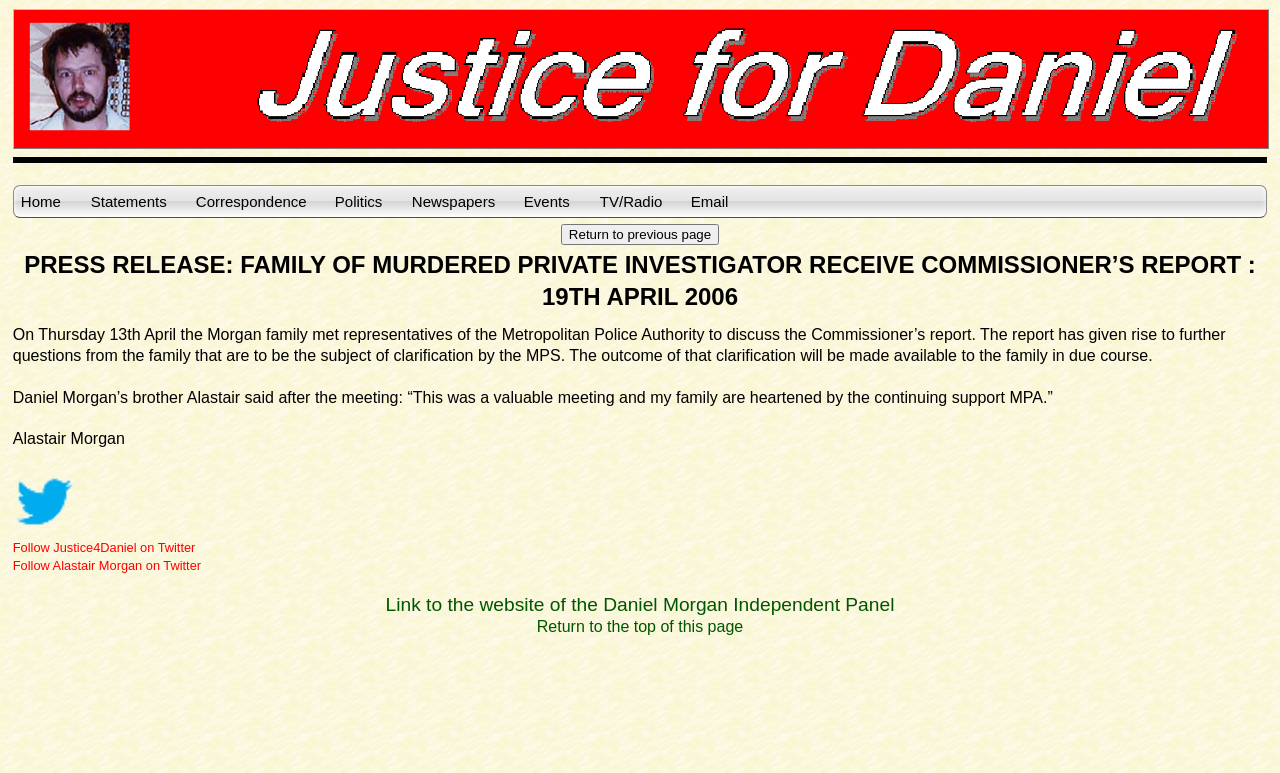What is the orientation of the separator element?
Based on the content of the image, thoroughly explain and answer the question.

I examined the separator element and found that its orientation is specified as 'horizontal' which indicates that it separates elements horizontally on the webpage.